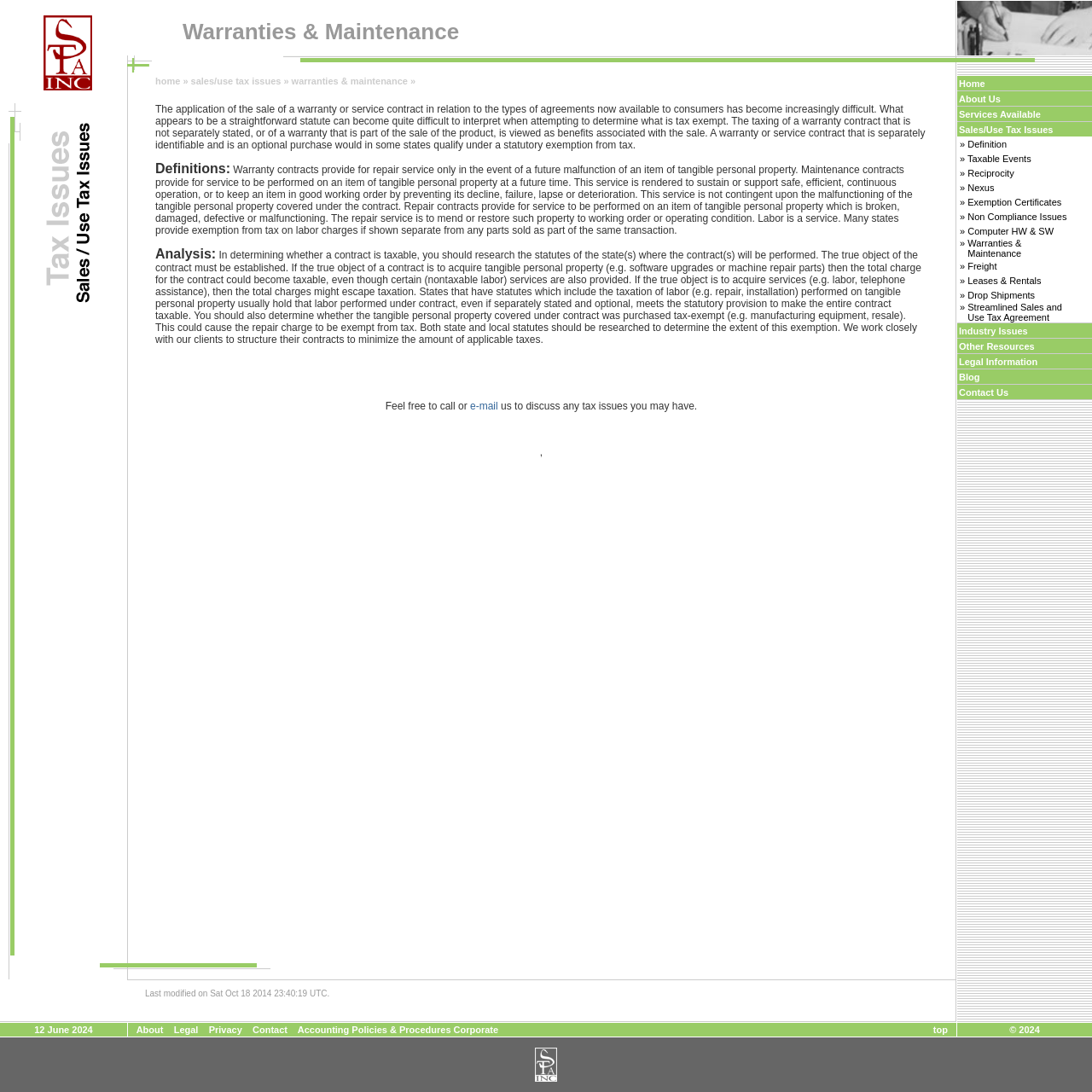Locate the bounding box of the UI element described by: "Reciprocity" in the given webpage screenshot.

[0.886, 0.154, 0.929, 0.163]